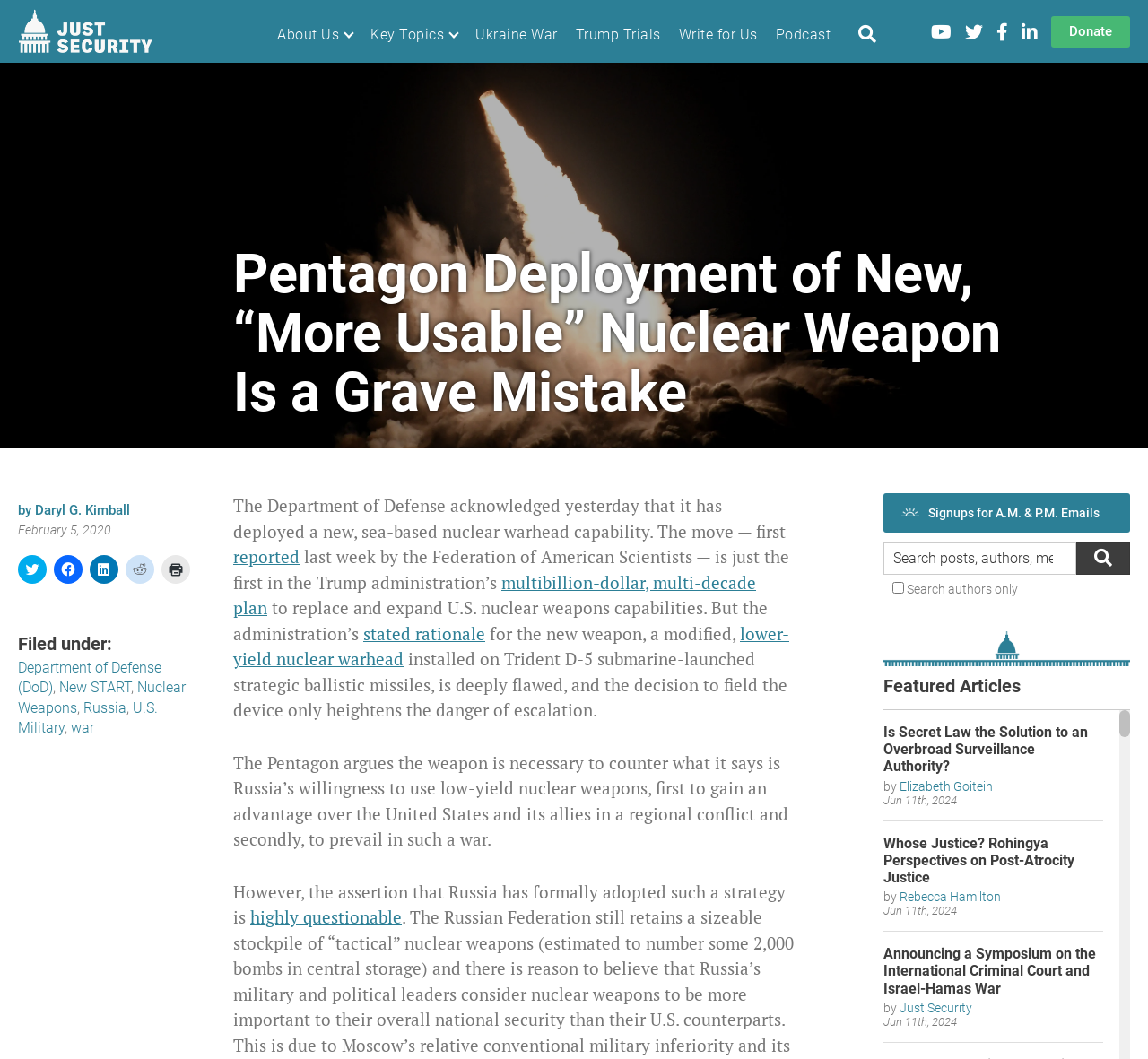Analyze the image and provide a detailed answer to the question: What is the date of the article?

I found the answer by looking at the StaticText element with the text 'February 5, 2020' below the heading 'Pentagon Deployment of New, “More Usable” Nuclear Weapon Is a Grave Mistake', which suggests that it is the date of the article.